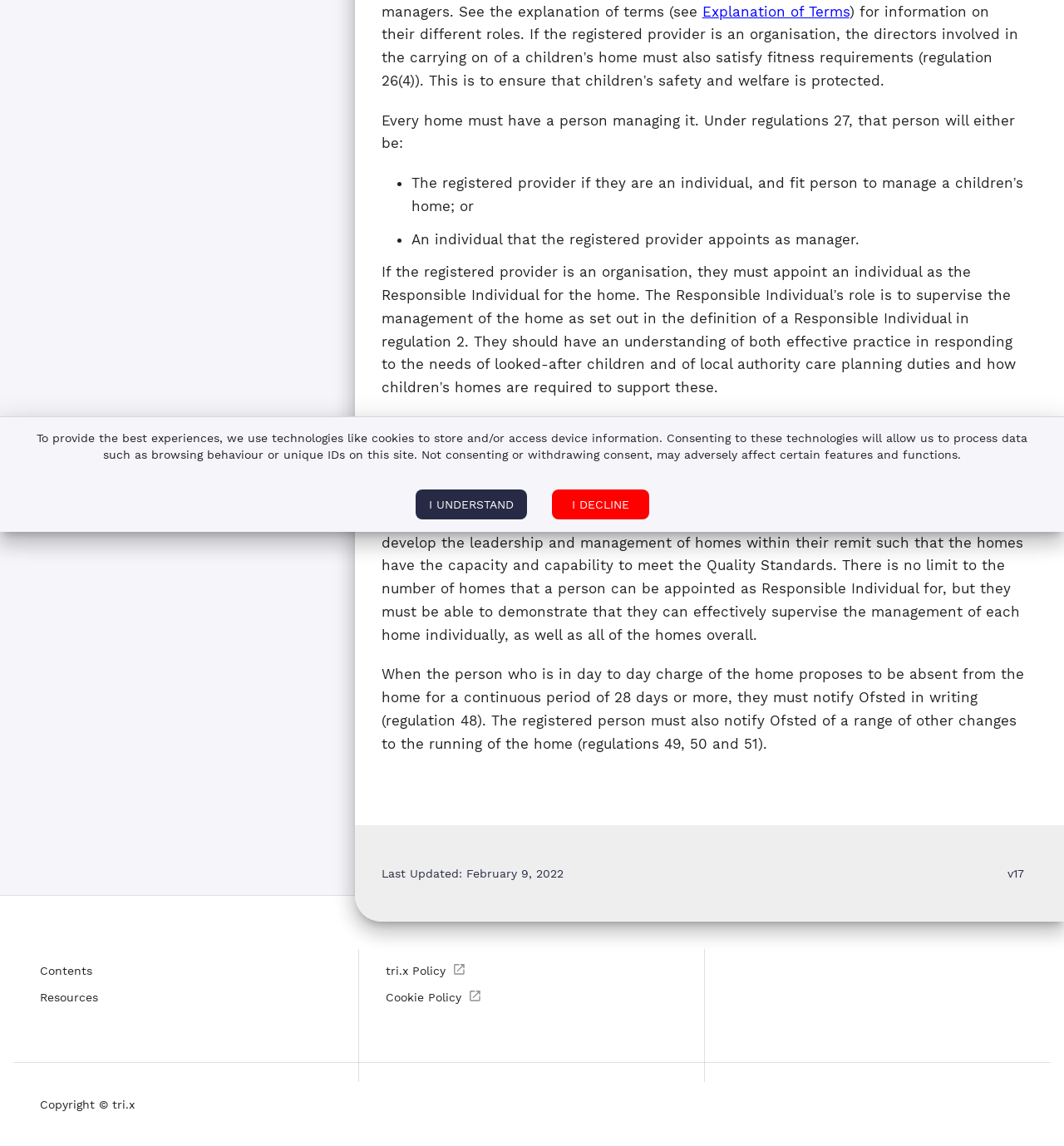Predict the bounding box for the UI component with the following description: "tri.x Policy".

[0.362, 0.84, 0.438, 0.854]